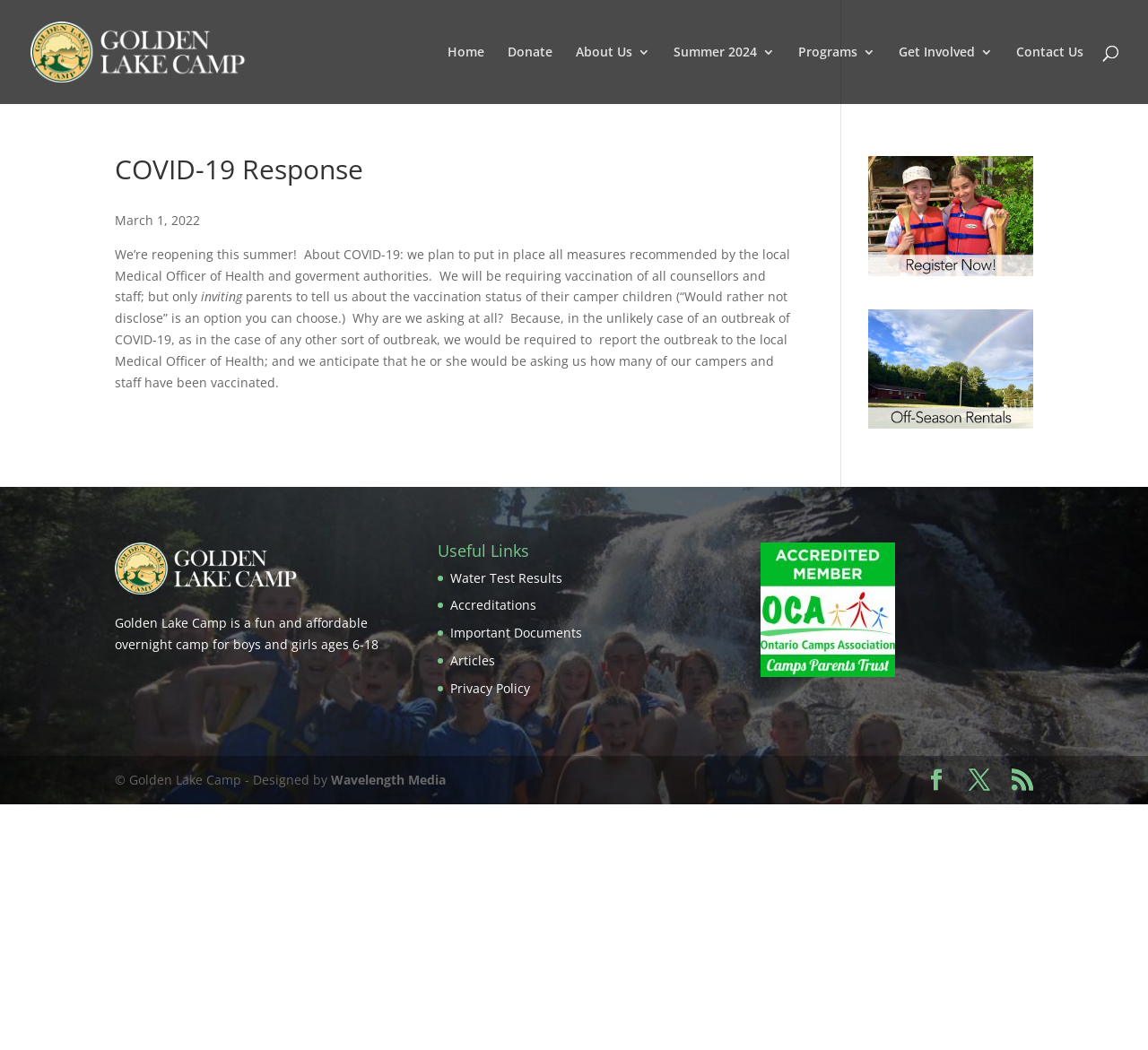Specify the bounding box coordinates of the area to click in order to execute this command: 'Read the COVID-19 Response article'. The coordinates should consist of four float numbers ranging from 0 to 1, and should be formatted as [left, top, right, bottom].

[0.1, 0.149, 0.689, 0.374]